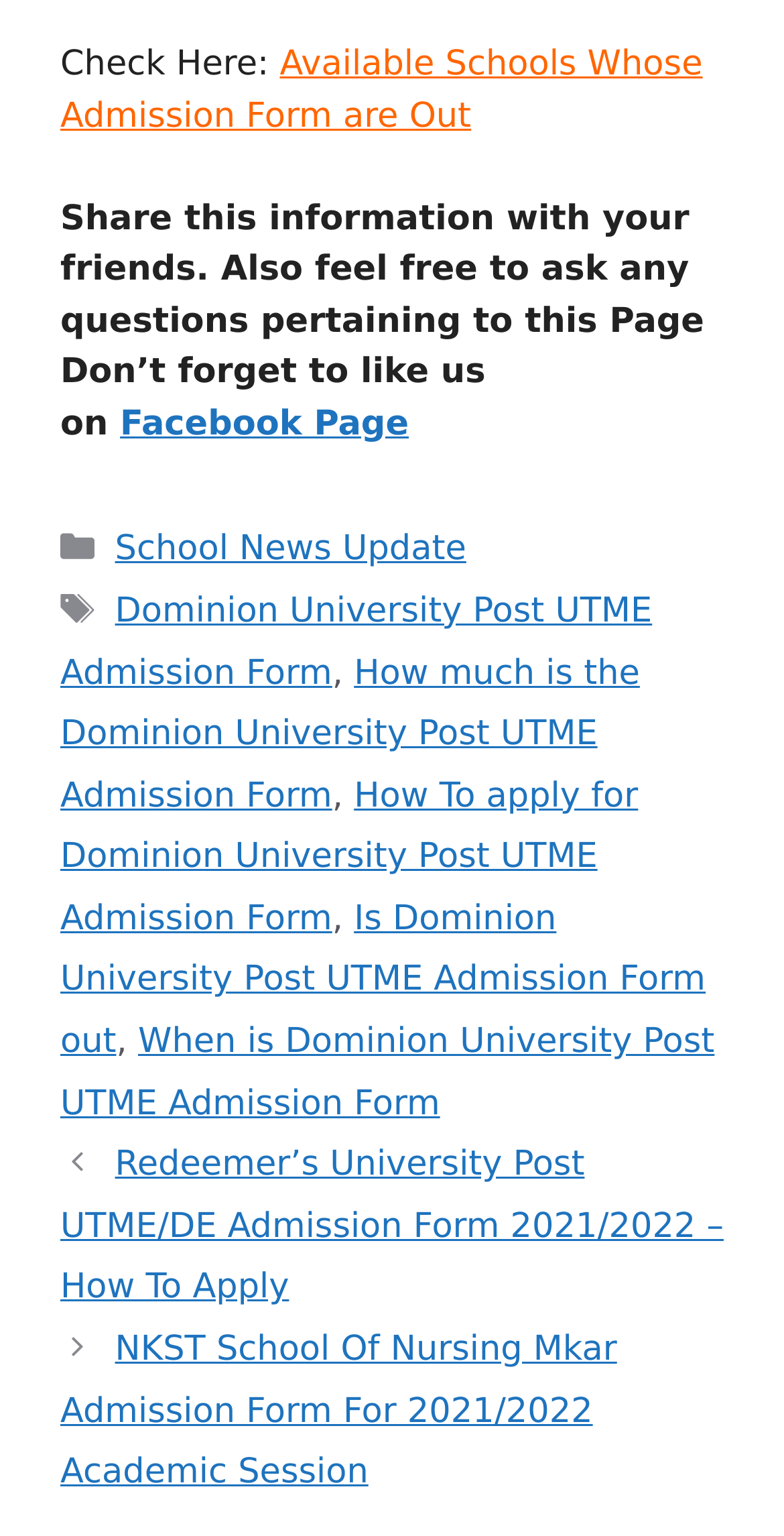Please locate the bounding box coordinates of the element that should be clicked to achieve the given instruction: "Check available schools whose admission forms are out".

[0.077, 0.029, 0.896, 0.089]